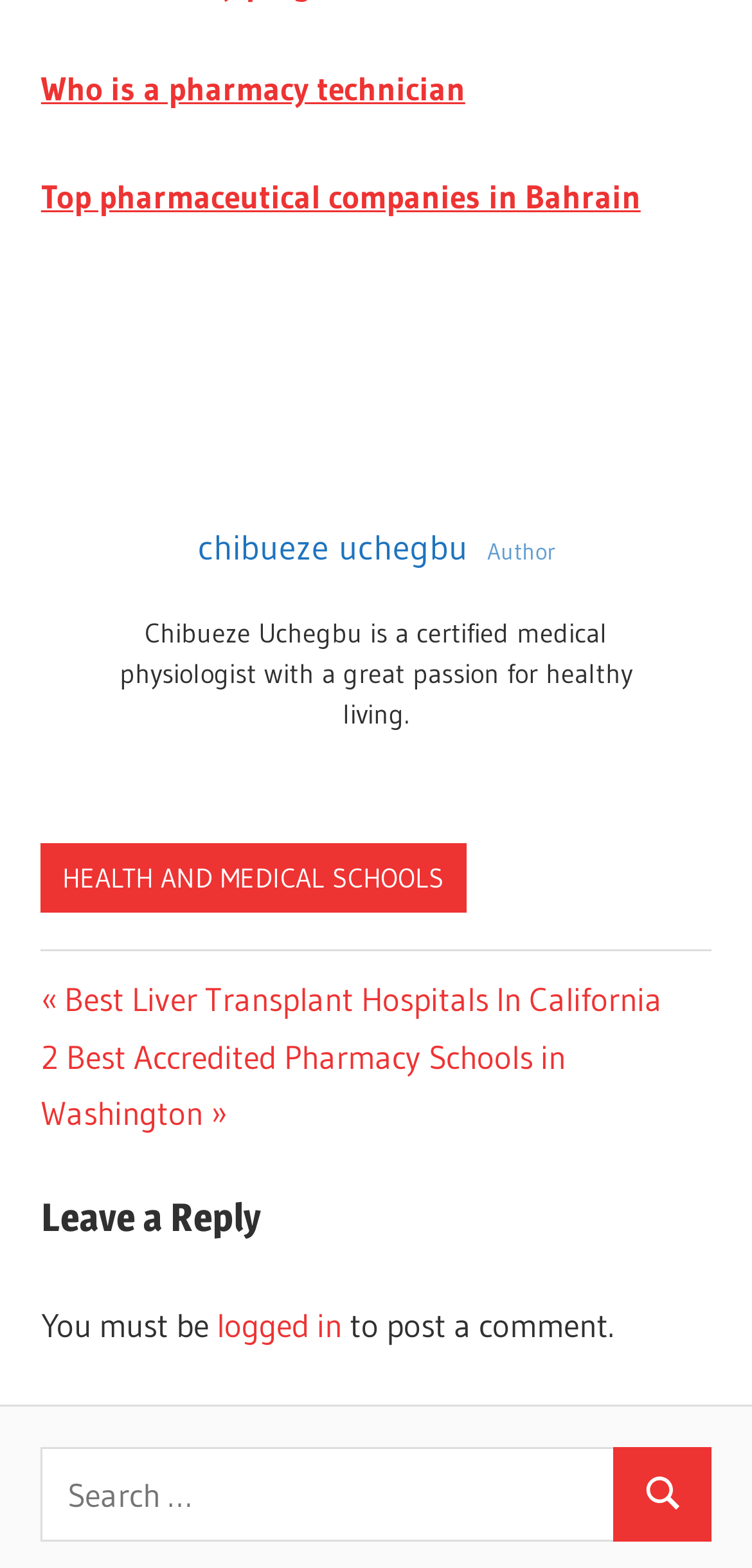Find the bounding box coordinates of the clickable area that will achieve the following instruction: "Contact Us".

None